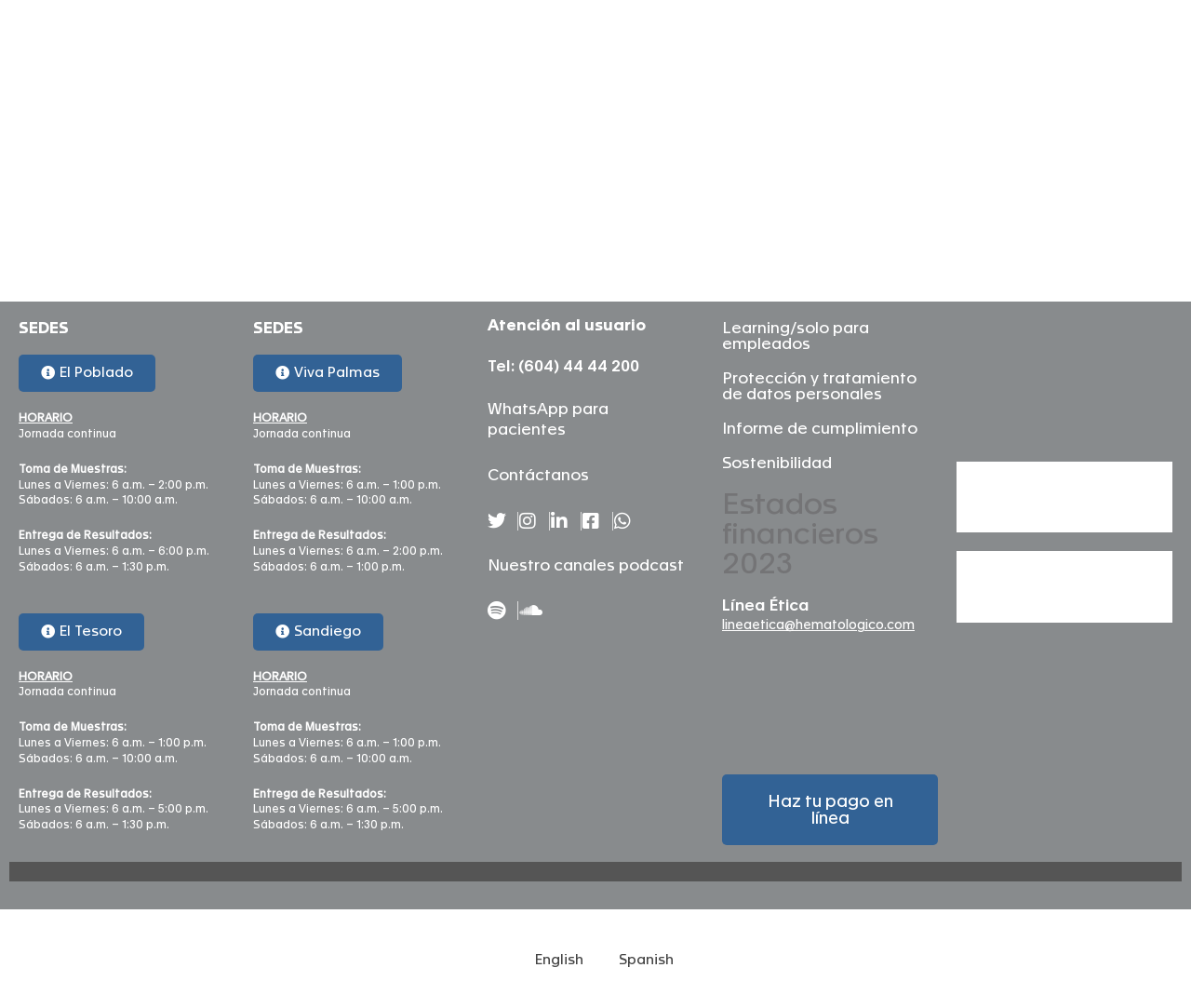Please identify the bounding box coordinates of the clickable area that will allow you to execute the instruction: "Learn more about Nuestro canales podcast".

[0.409, 0.553, 0.574, 0.568]